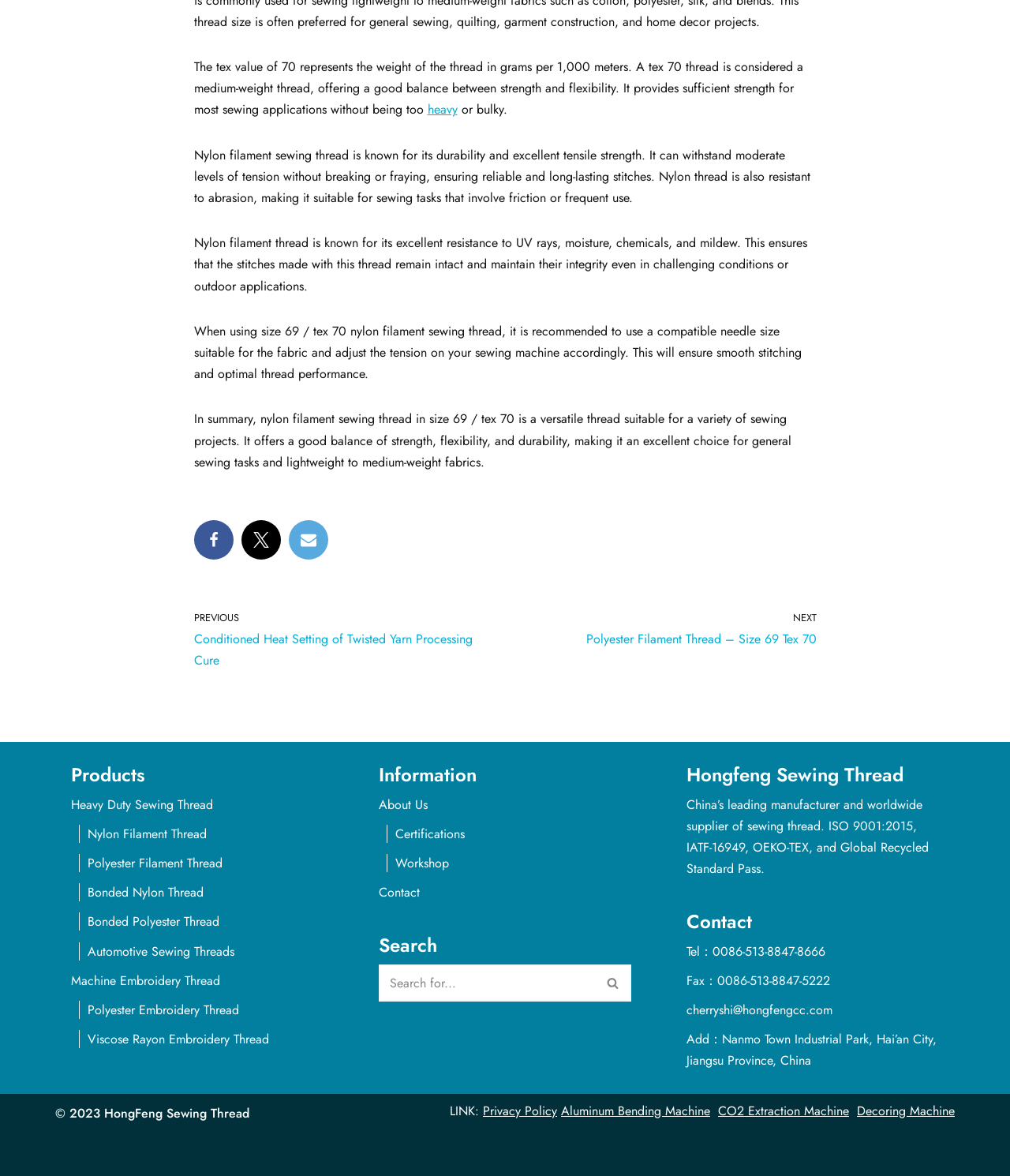Find the bounding box coordinates of the clickable area that will achieve the following instruction: "Click to enlarge image 38".

None